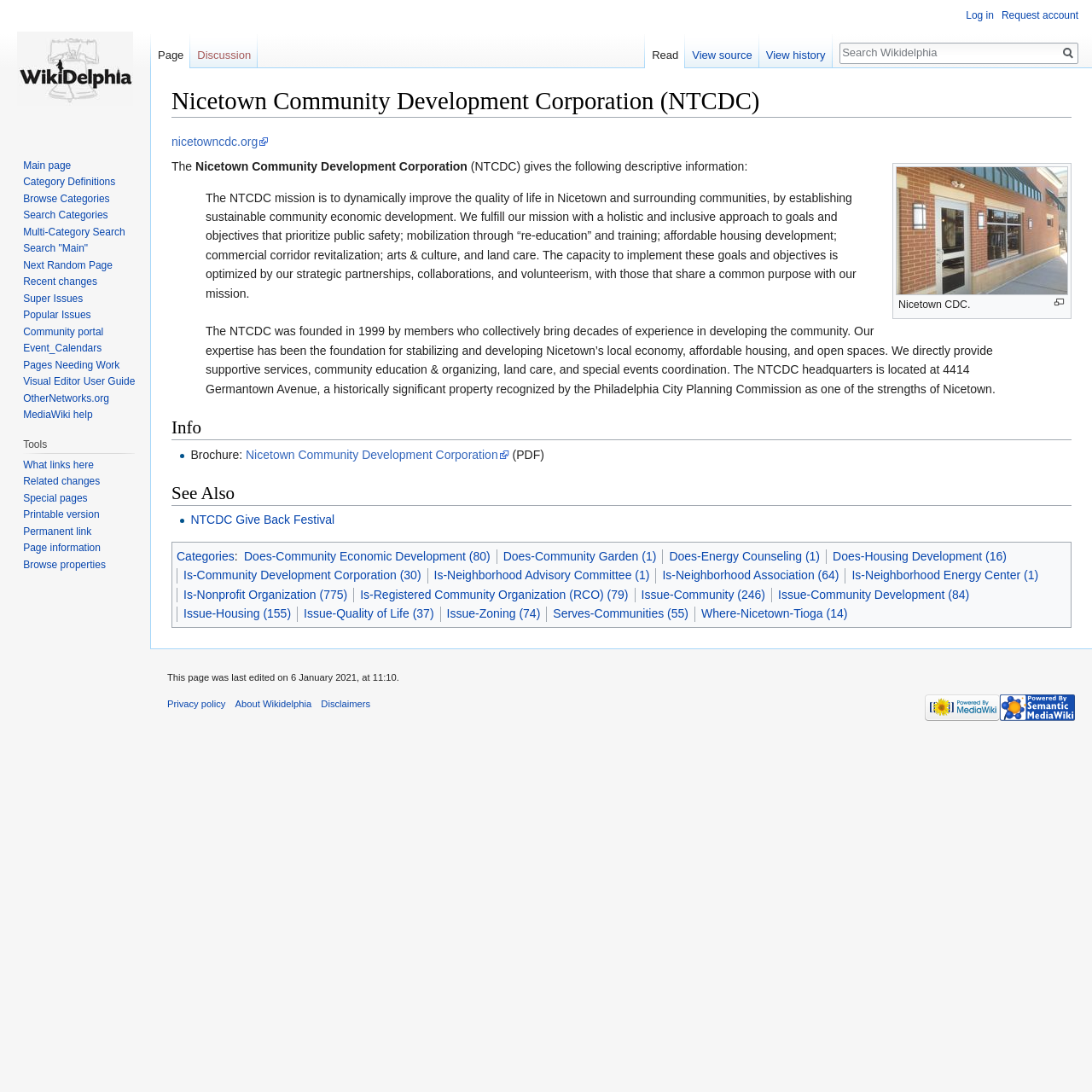What is the focus area of Nicetown Community Development Corporation?
Look at the image and respond to the question as thoroughly as possible.

Based on the various links and categories associated with Nicetown Community Development Corporation, it is clear that the organization's focus area is Community Development, which includes aspects such as affordable housing, commercial corridor revitalization, arts & culture, and land care.